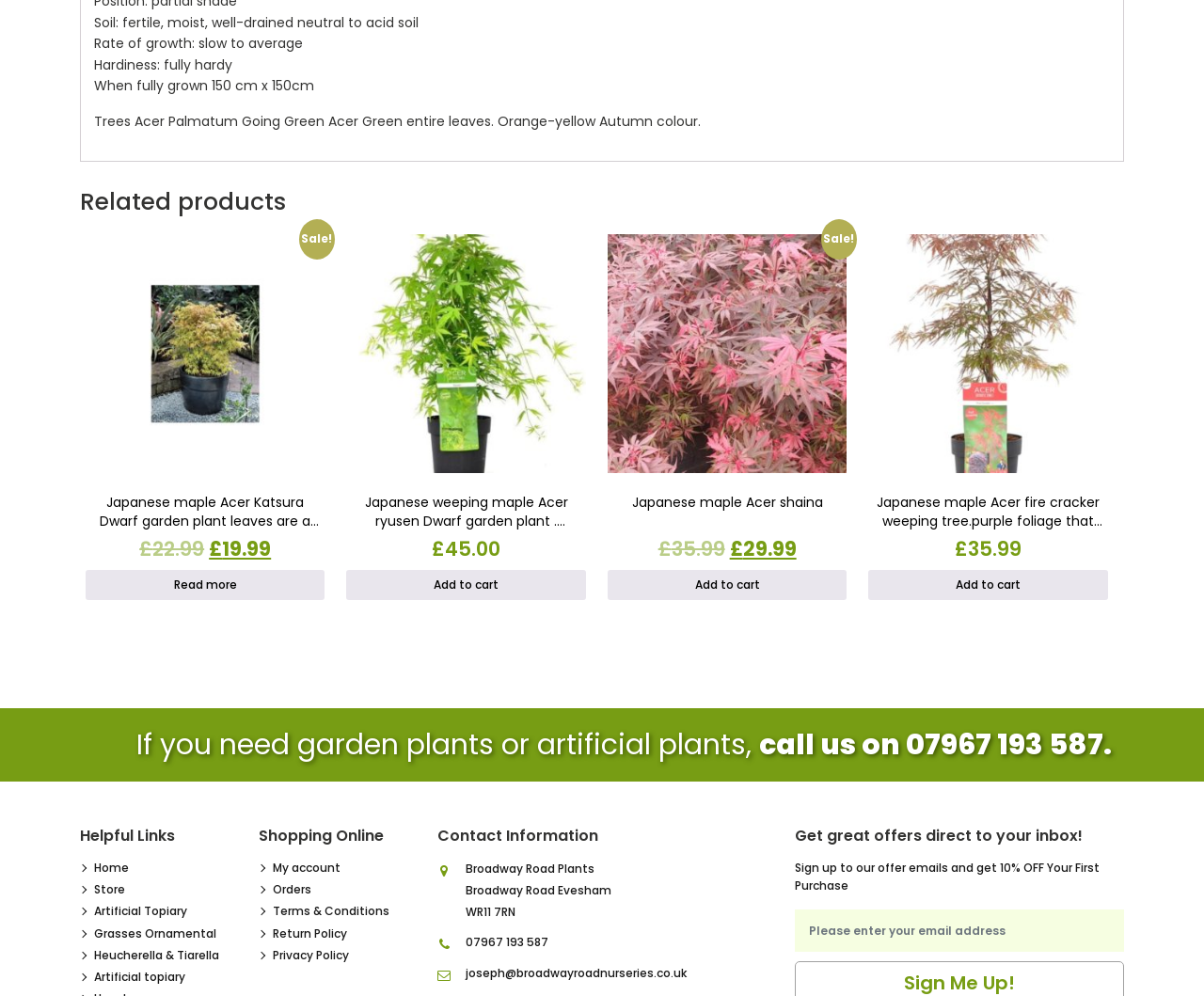Please determine the bounding box coordinates of the clickable area required to carry out the following instruction: "Read more about Japanese maple Acer Katsura Dwarf garden plant". The coordinates must be four float numbers between 0 and 1, represented as [left, top, right, bottom].

[0.071, 0.572, 0.27, 0.602]